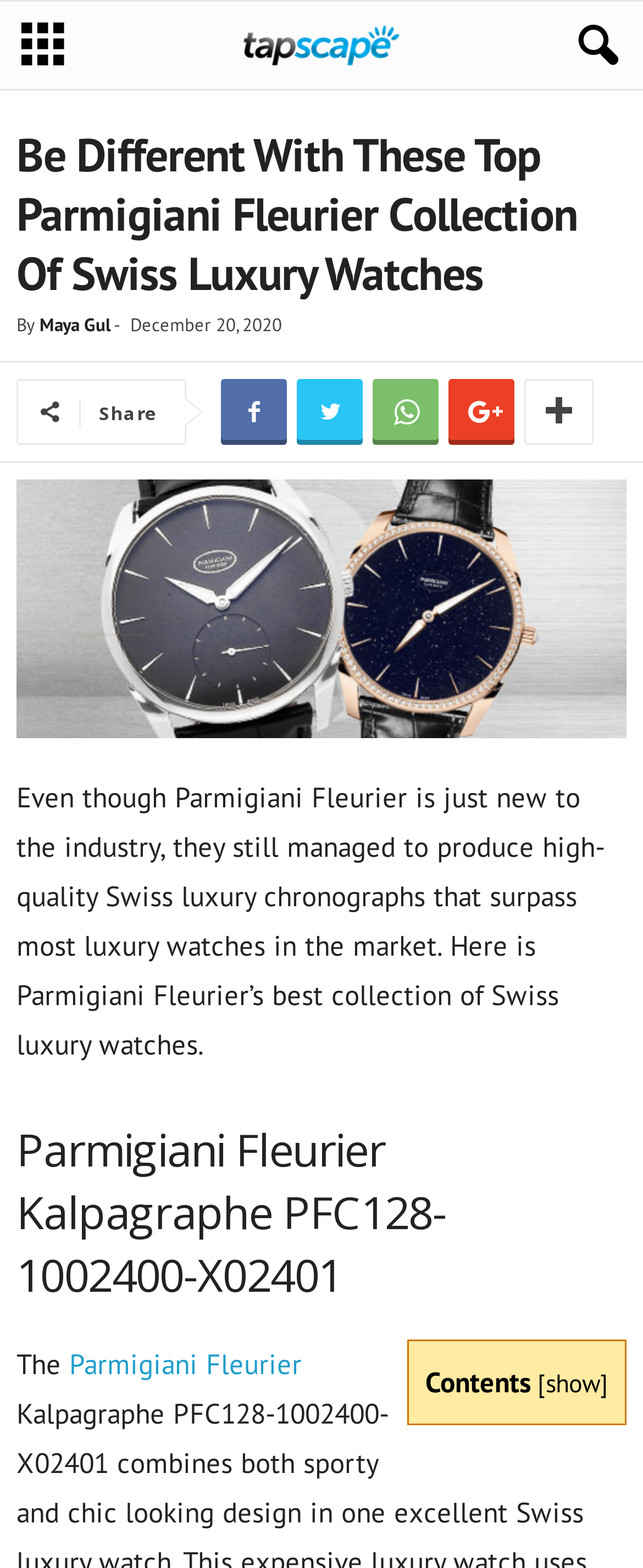What is the name of the specific watch model?
Please give a well-detailed answer to the question.

The name of the specific watch model is mentioned in the article, and it is 'Parmigiani Fleurier Kalpagraphe PFC128-1002400-X02401', which is a heading.